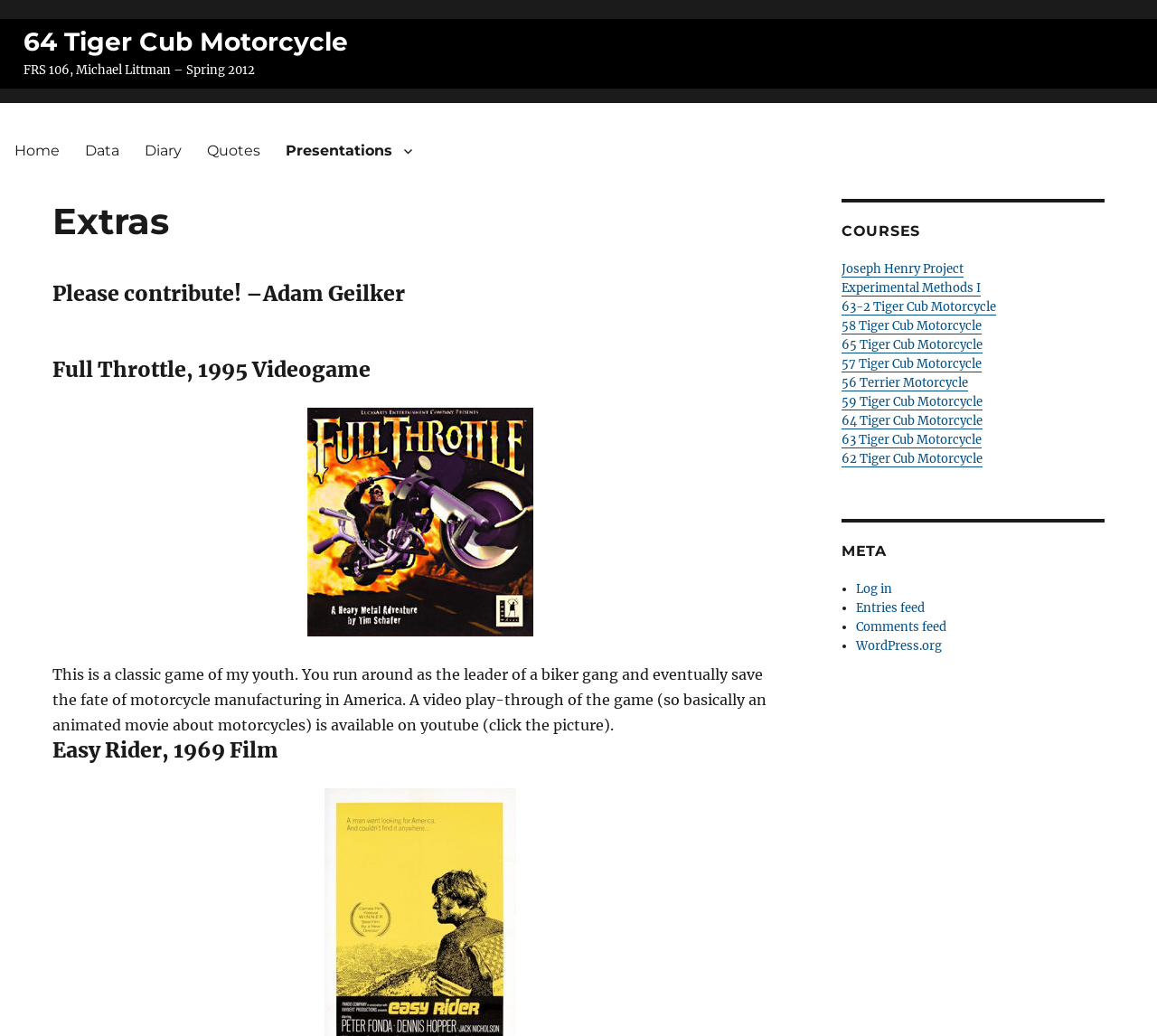Describe the webpage meticulously, covering all significant aspects.

The webpage is about a motorcycle, specifically the 64 Tiger Cub Motorcycle, as indicated by the title "Extras – 64 Tiger Cub Motorcycle". At the top-left corner, there is a link to the same title, followed by a static text "FRS 106, Michael Littman – Spring 2012". Below this, there is a primary navigation menu with links to "Home", "Data", "Diary", "Quotes", and "Presentations".

On the main content area, there are several headings and paragraphs. The first heading is "Extras", followed by a request to contribute from Adam Geilker. Then, there are two sections about motorcycles: "Full Throttle, 1995 Videogame" and "Easy Rider, 1969 Film". The "Full Throttle" section has a static text describing the game, and a mention of a video play-through on YouTube.

On the right side of the page, there is a complementary section with a heading "COURSES". Below this, there are links to various courses, including "Joseph Henry Project", "Experimental Methods I", and several motorcycle models, such as "63-2 Tiger Cub Motorcycle", "58 Tiger Cub Motorcycle", and others. Further down, there is a heading "META" with a navigation menu containing links to "Log in", "Entries feed", "Comments feed", and "WordPress.org".